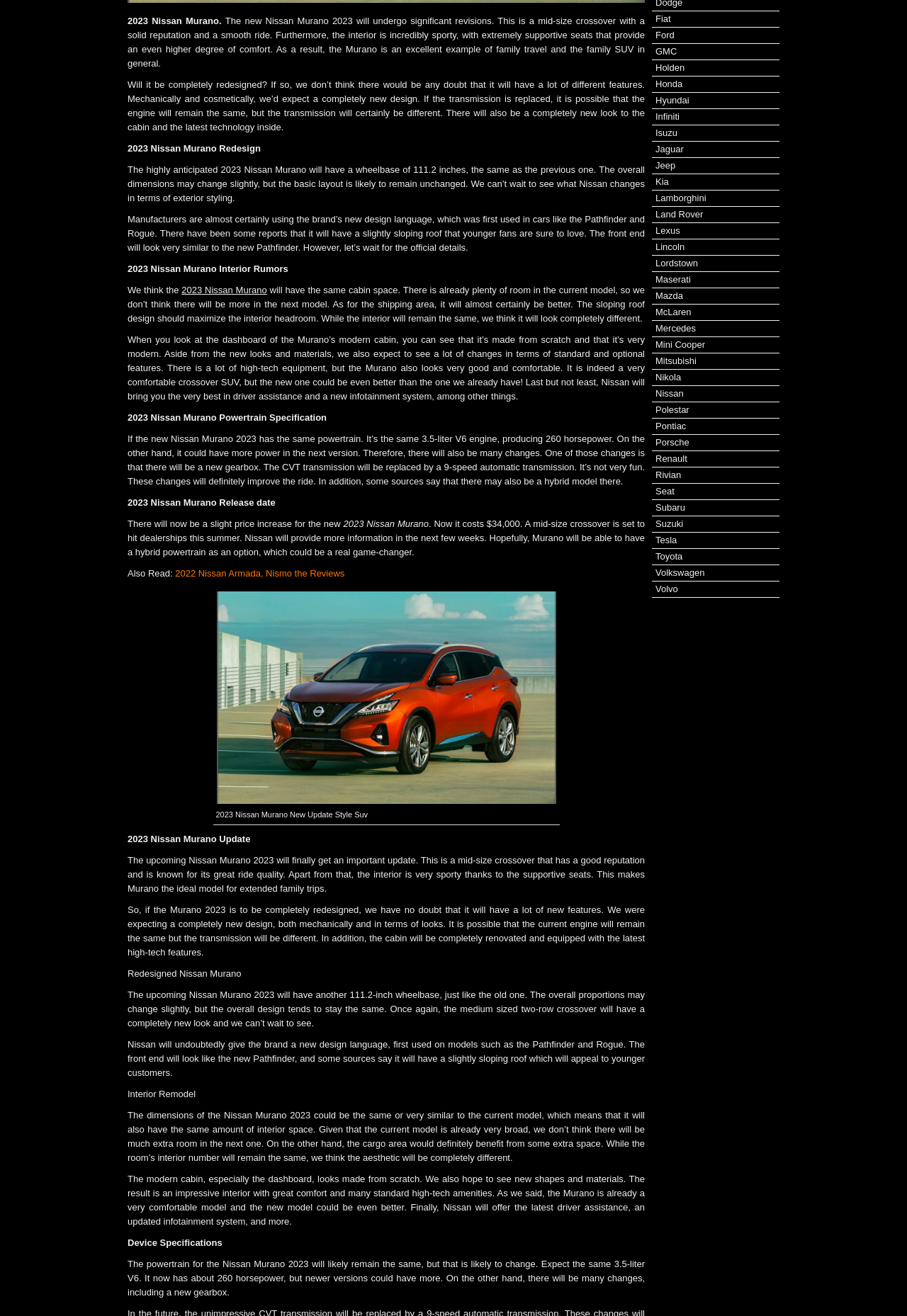Find the bounding box coordinates for the element described here: "Imprint".

None